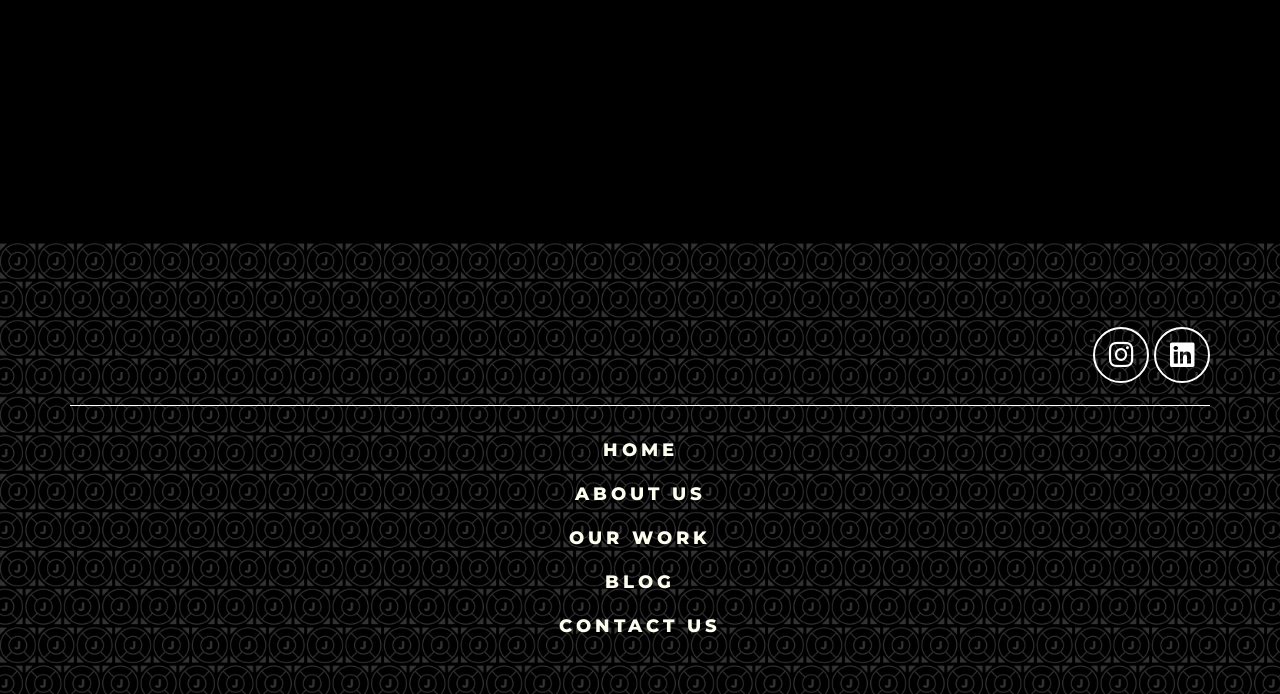Are there any icons on the webpage?
Kindly give a detailed and elaborate answer to the question.

I found that there are icons on the webpage, specifically the Instagram and Linkedin icons, which are represented by the Unicode characters '' and '' respectively, and are part of the link elements with text 'Instagram ' and 'Linkedin '.